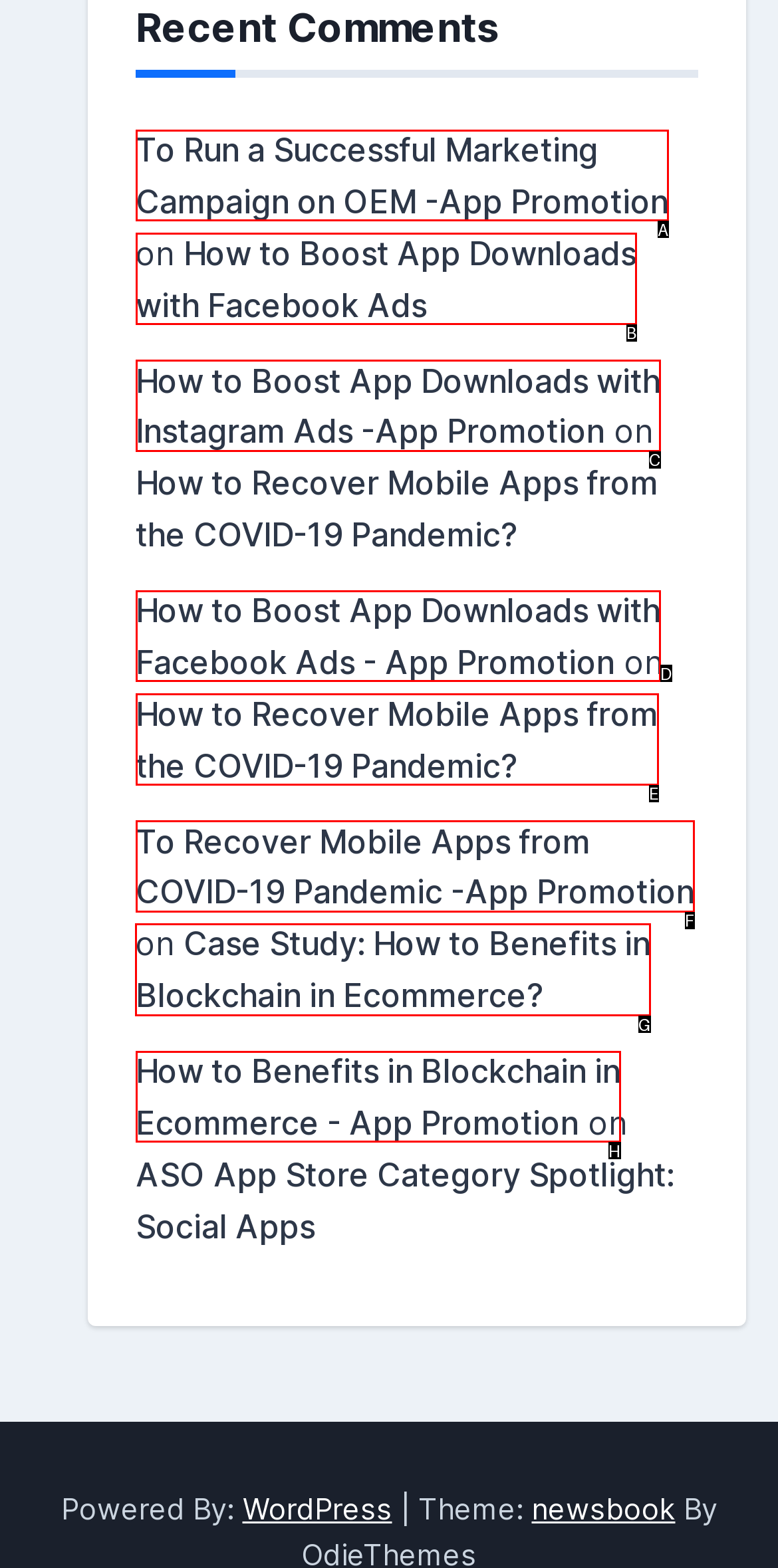Choose the HTML element to click for this instruction: Explore the benefits of blockchain in ecommerce Answer with the letter of the correct choice from the given options.

G